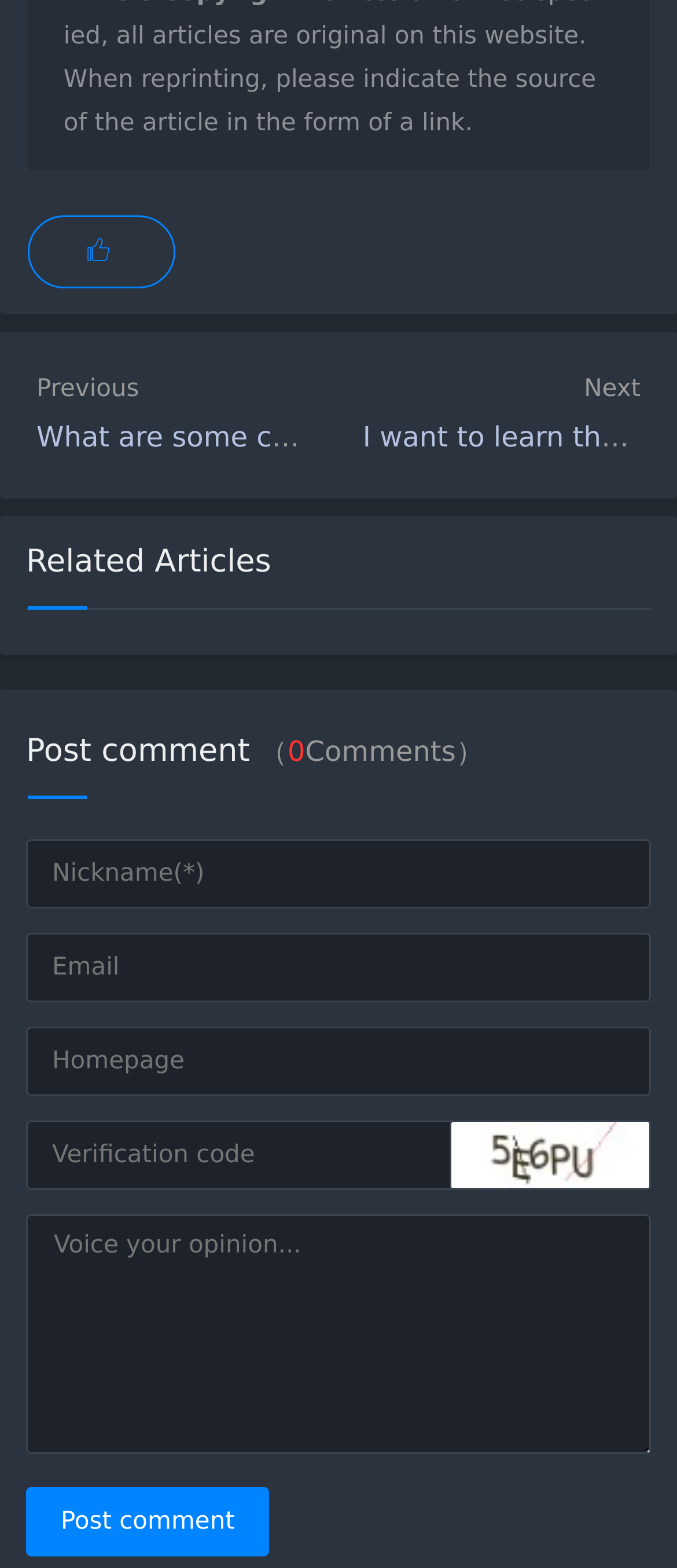Answer with a single word or phrase: 
What is the text of the first link?

What are some confidence hacks?